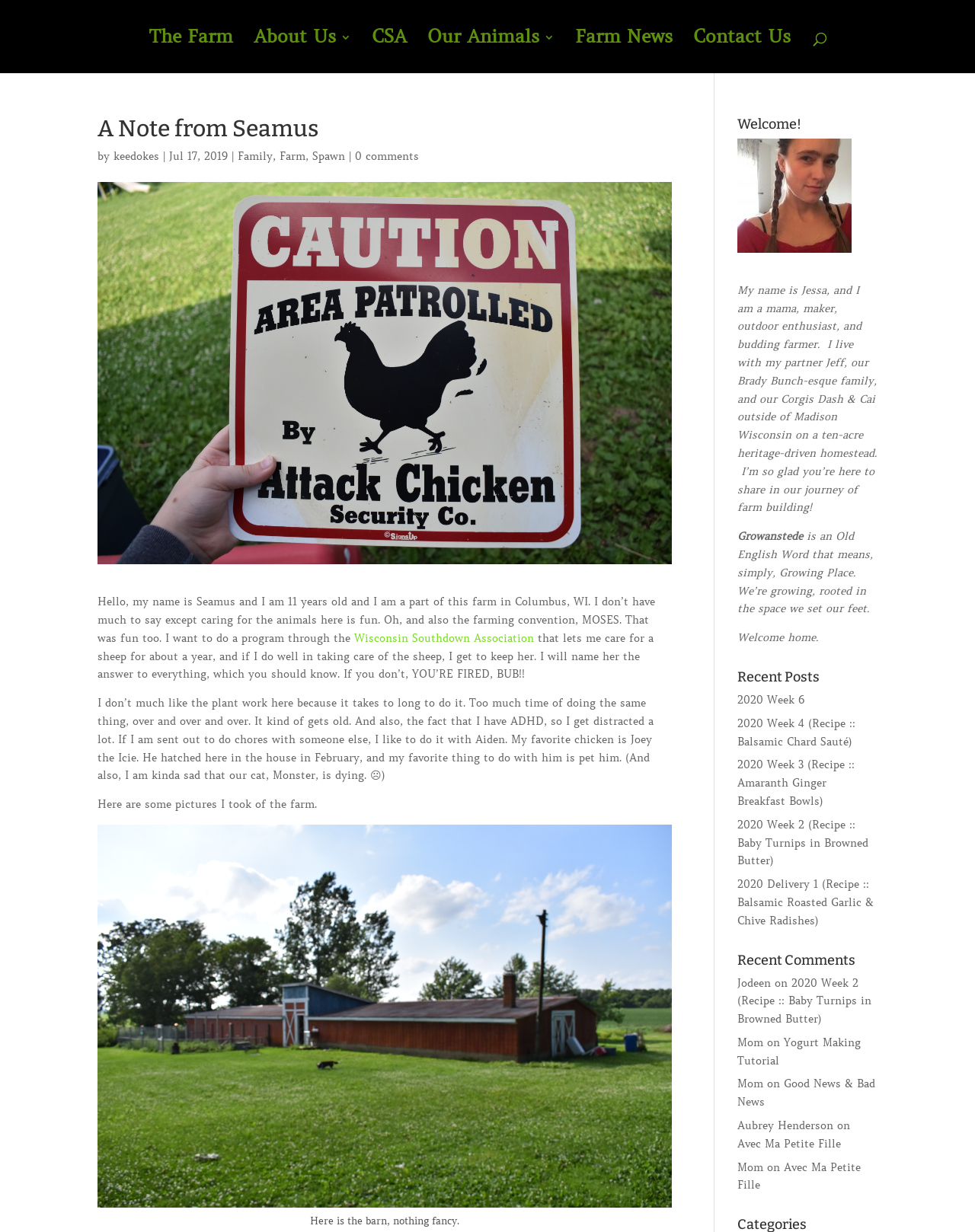Identify the bounding box coordinates for the element you need to click to achieve the following task: "Check the recent posts". Provide the bounding box coordinates as four float numbers between 0 and 1, in the form [left, top, right, bottom].

[0.756, 0.544, 0.9, 0.561]